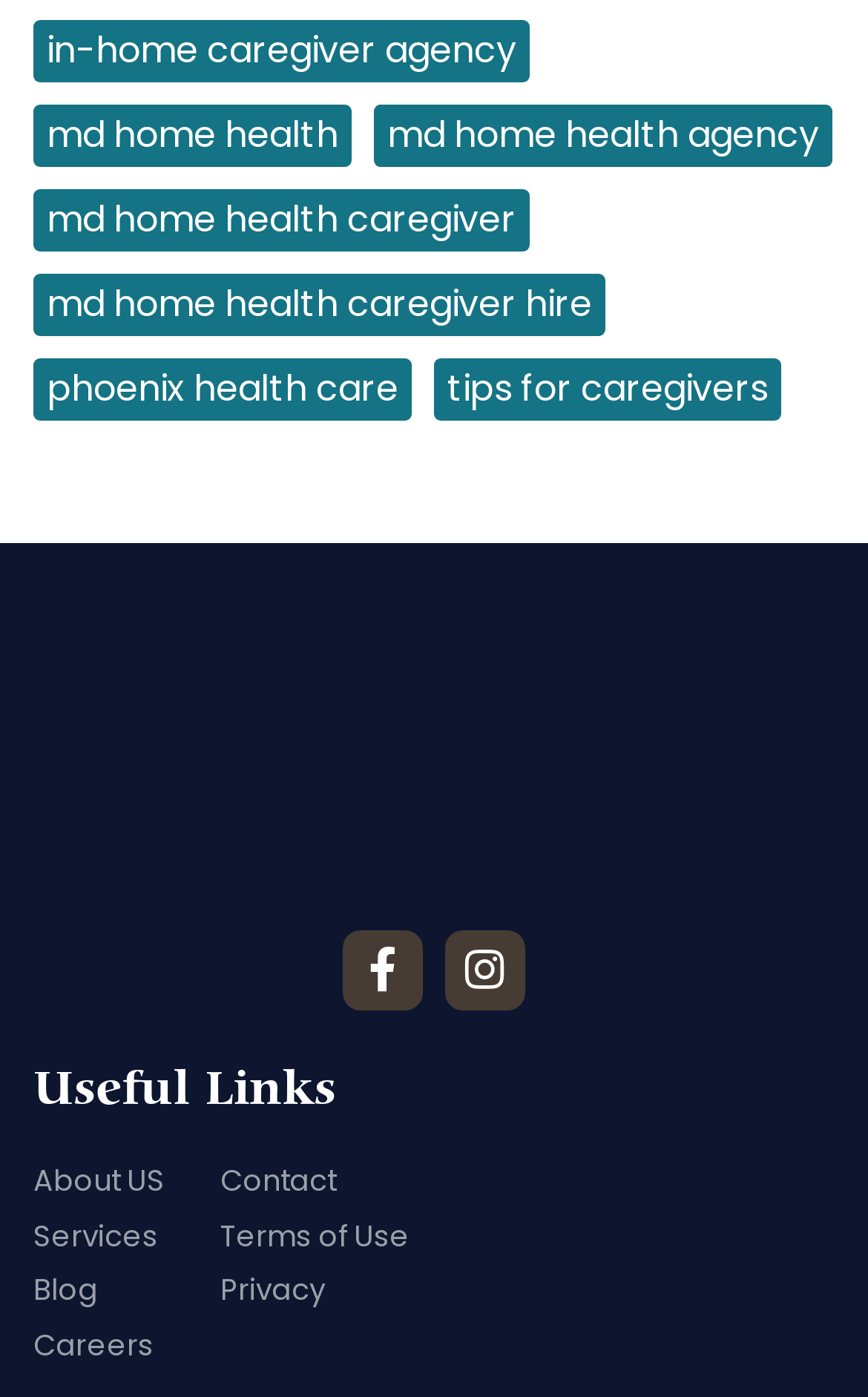Please locate the bounding box coordinates of the region I need to click to follow this instruction: "check Facebook page".

[0.395, 0.667, 0.487, 0.724]